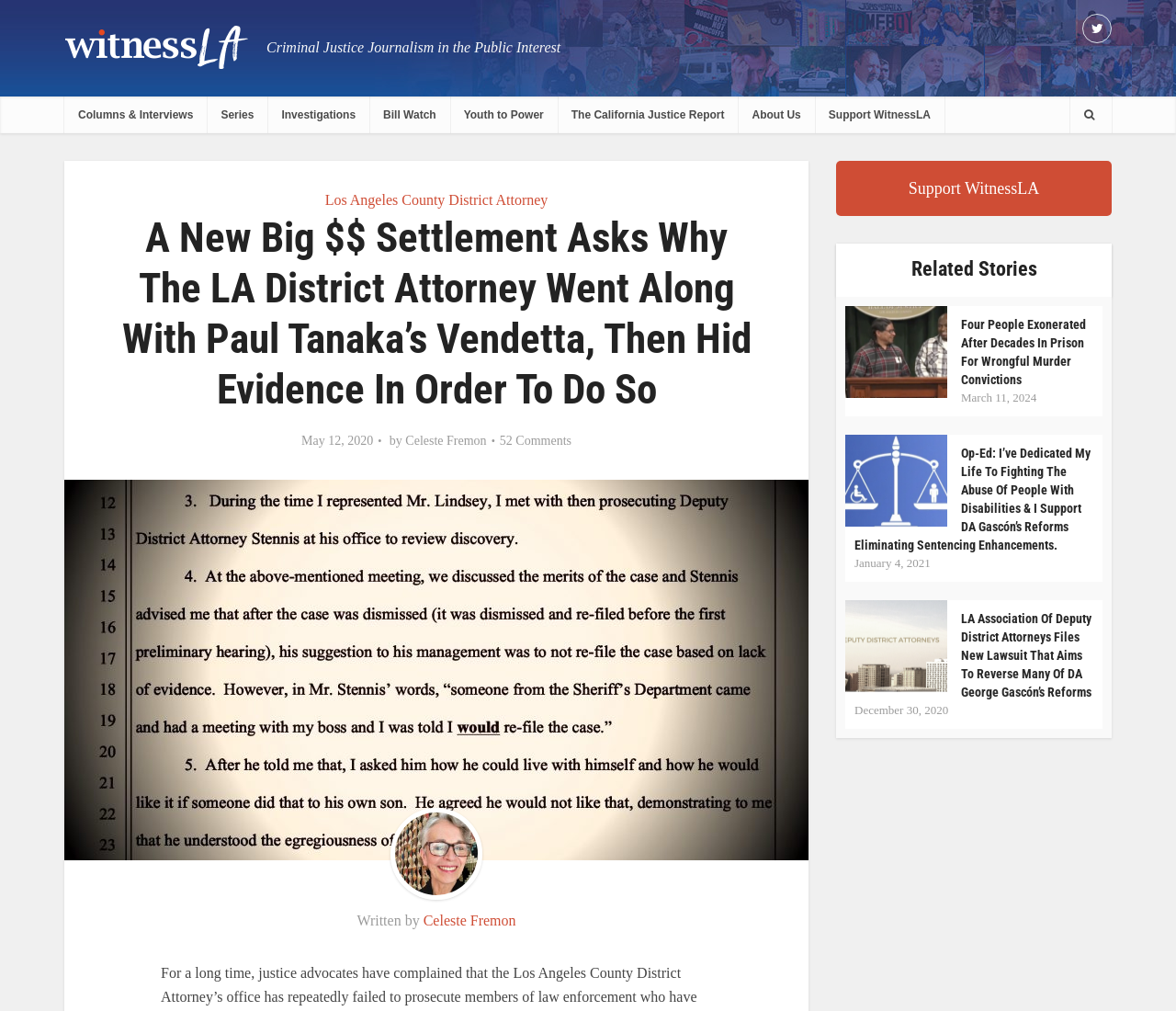What is the date of the article?
Carefully analyze the image and provide a detailed answer to the question.

I found the answer by looking at the article section, where it displays the date 'May 12, 2020' below the article title.